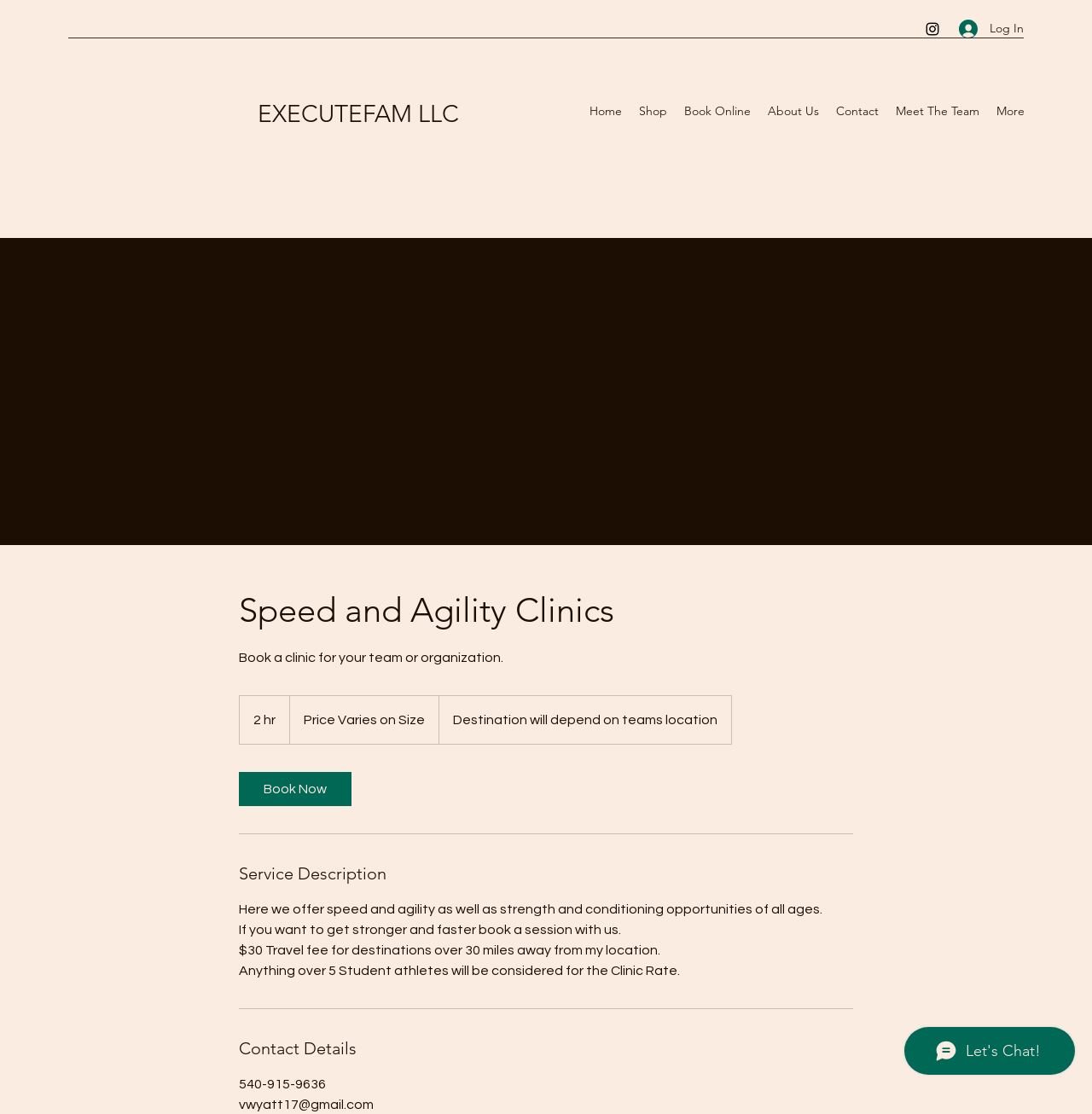How much does a session cost? Please answer the question using a single word or phrase based on the image.

$30